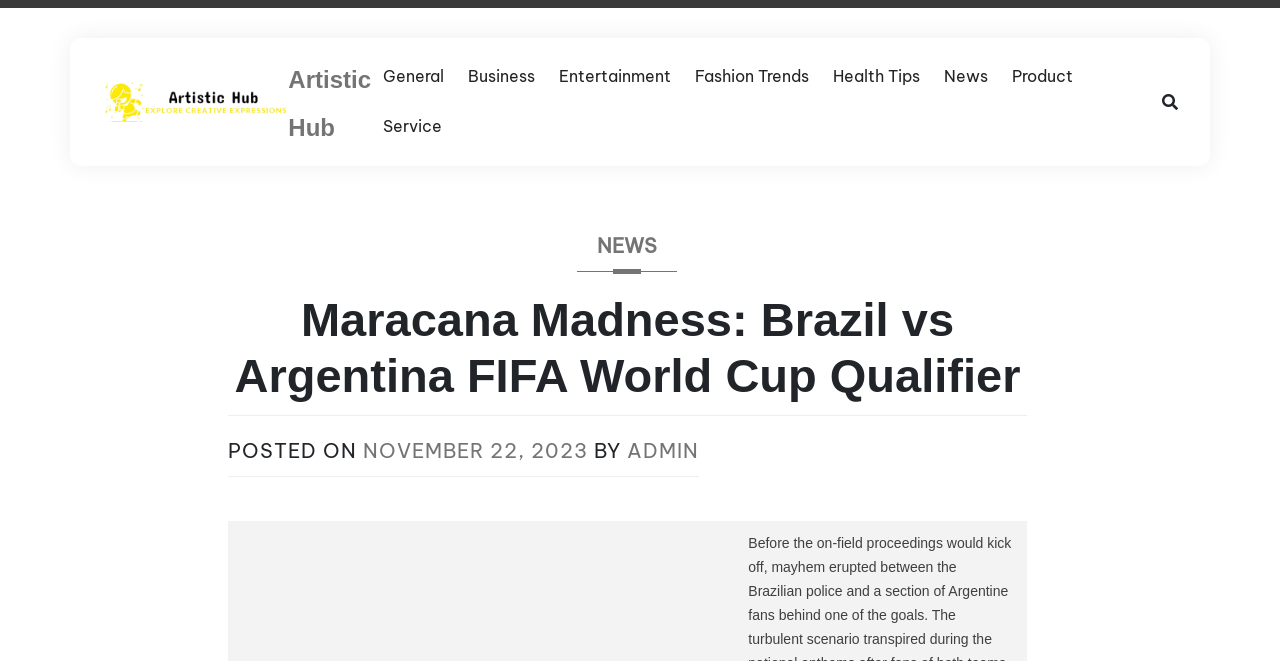Specify the bounding box coordinates for the region that must be clicked to perform the given instruction: "check latest post date".

[0.284, 0.662, 0.46, 0.7]